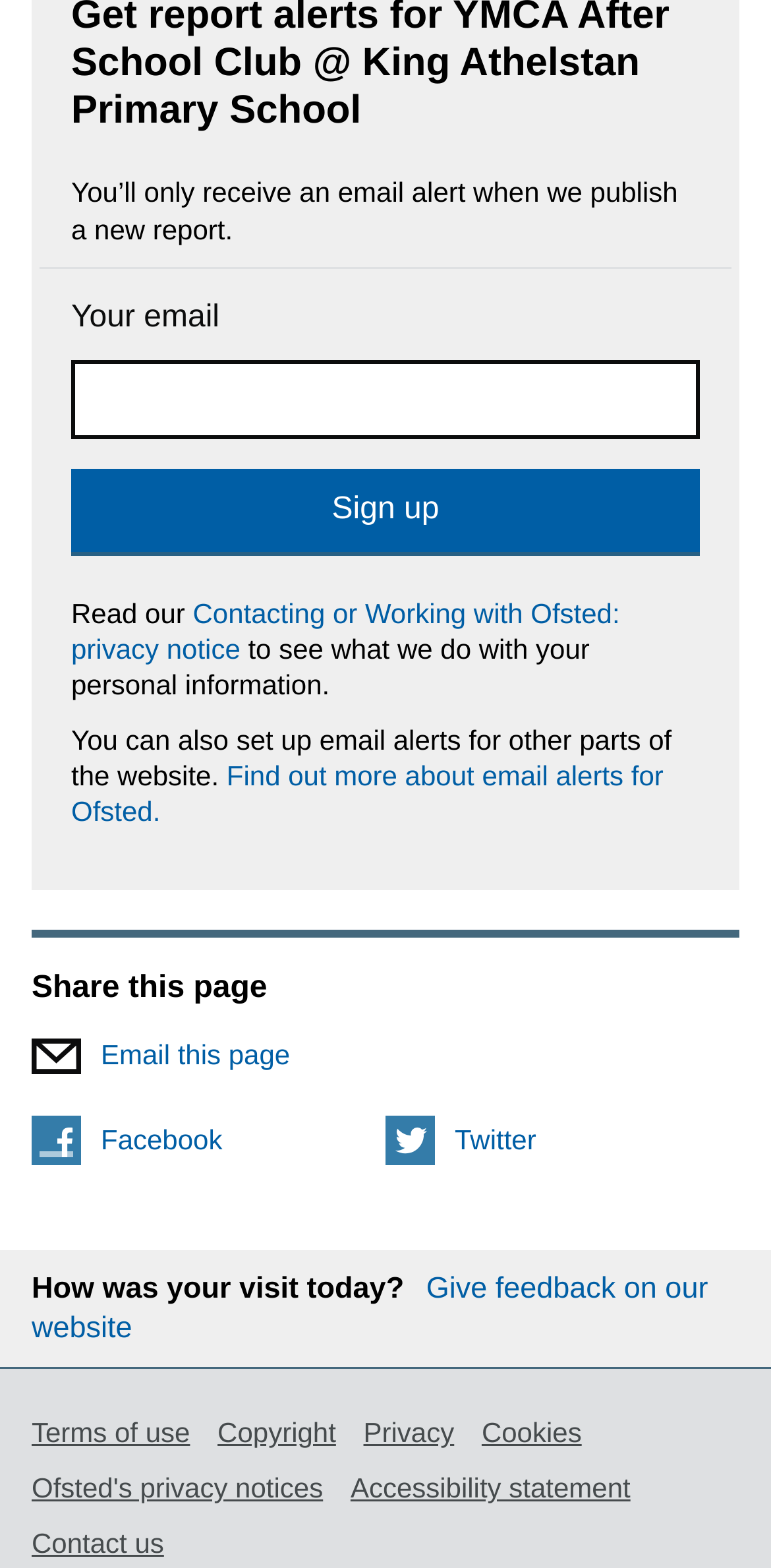What is the purpose of the email alert?
Answer the question with a single word or phrase by looking at the picture.

Receive new report notifications